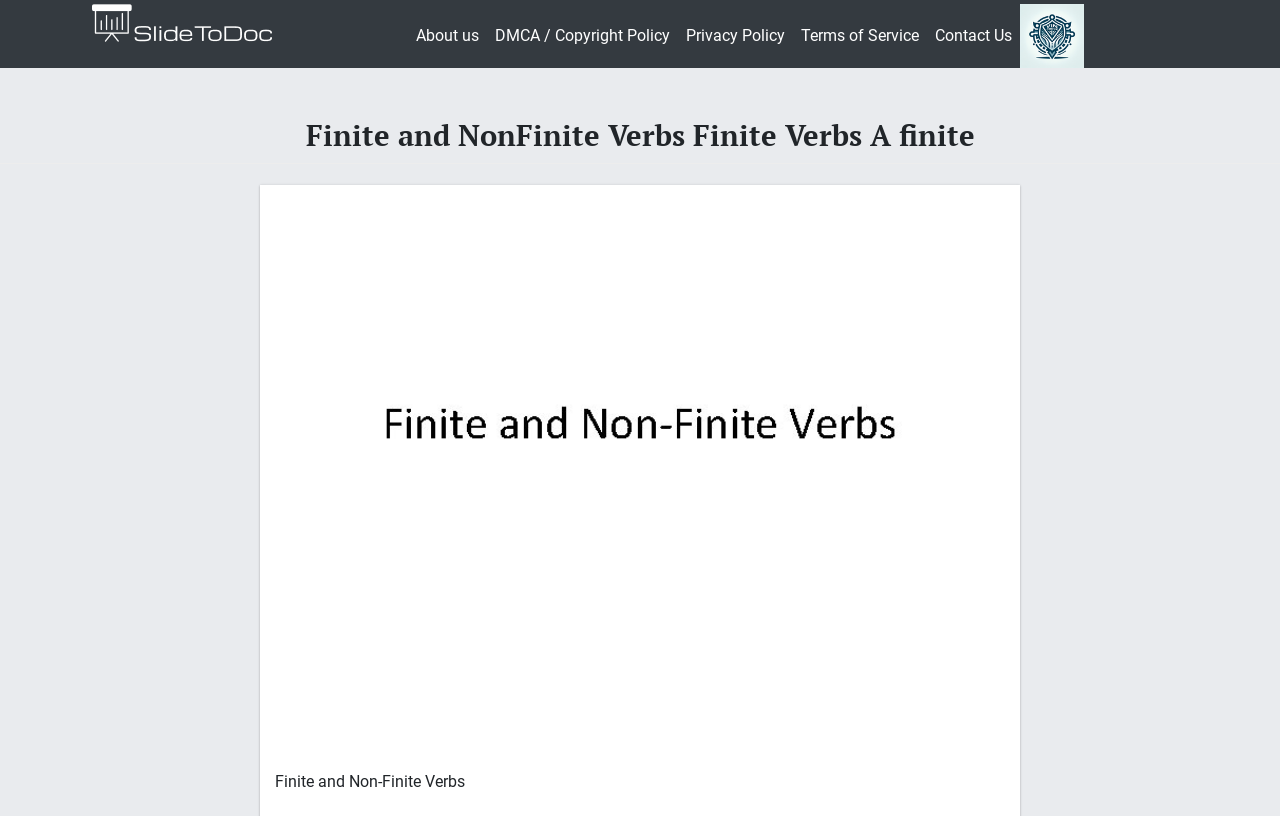Find the bounding box coordinates of the element to click in order to complete this instruction: "read about us". The bounding box coordinates must be four float numbers between 0 and 1, denoted as [left, top, right, bottom].

[0.319, 0.02, 0.38, 0.069]